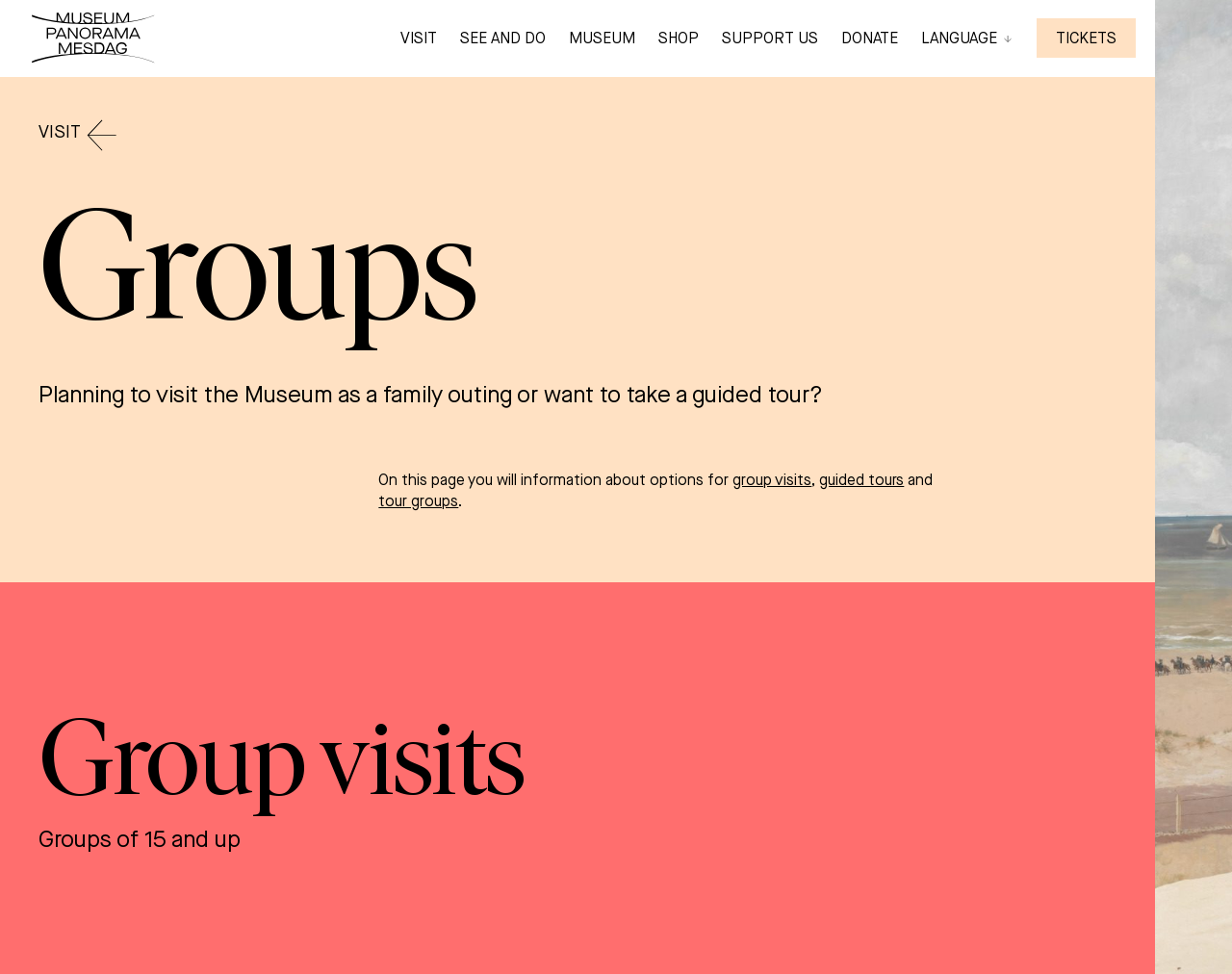Please give a succinct answer using a single word or phrase:
What type of visits does the museum offer?

Group visits, guided tours, tour groups